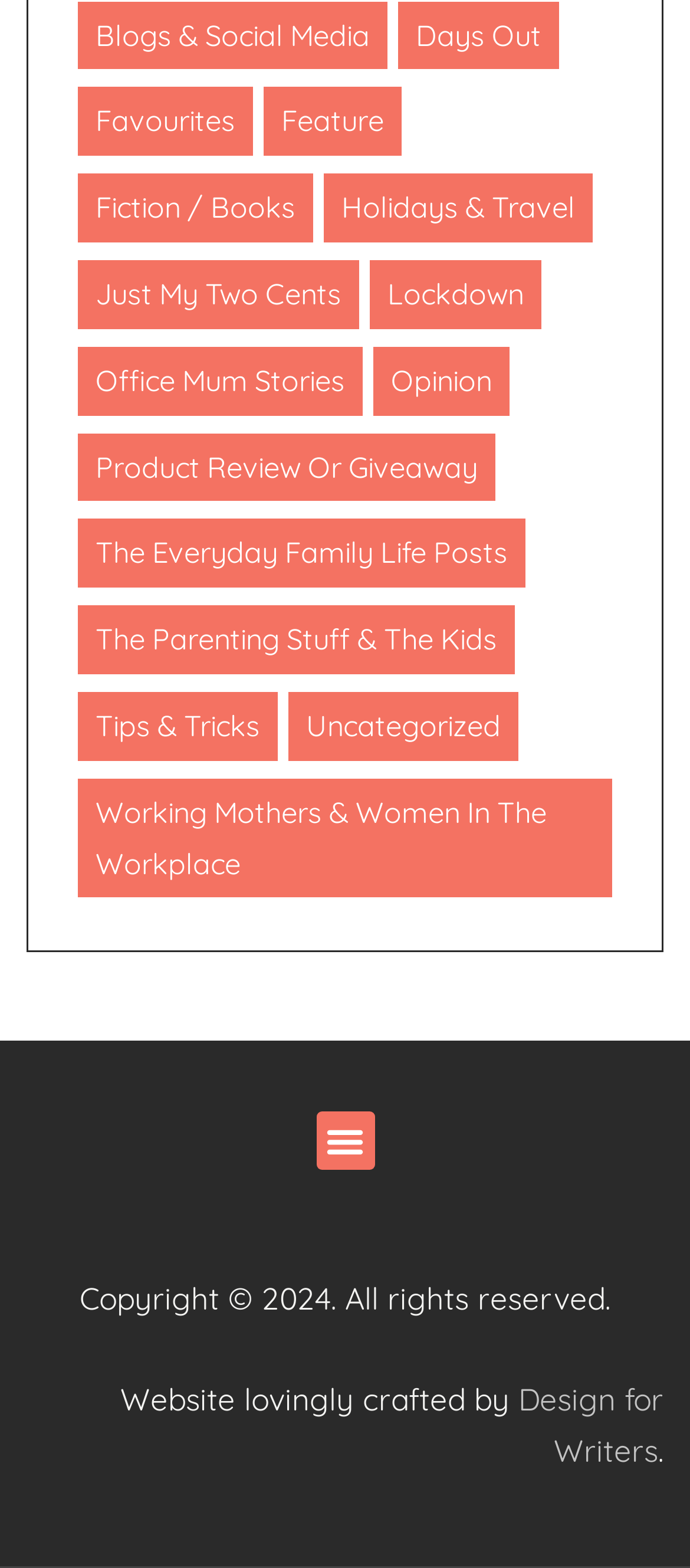Can you find the bounding box coordinates of the area I should click to execute the following instruction: "Visit Design for Writers"?

[0.751, 0.881, 0.962, 0.937]